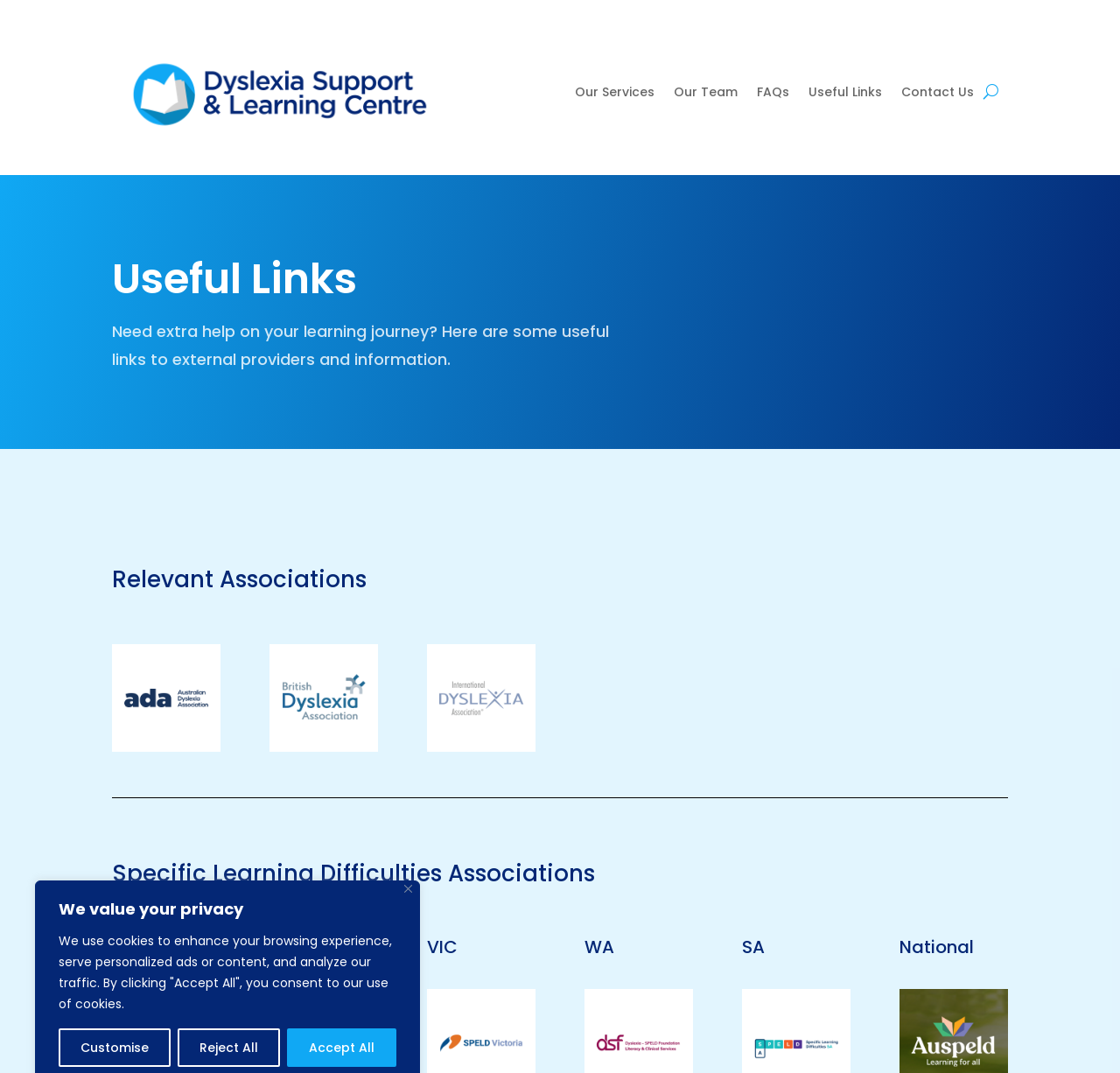Determine the bounding box coordinates of the clickable element to achieve the following action: 'Explore Useful Links'. Provide the coordinates as four float values between 0 and 1, formatted as [left, top, right, bottom].

[0.722, 0.008, 0.788, 0.163]